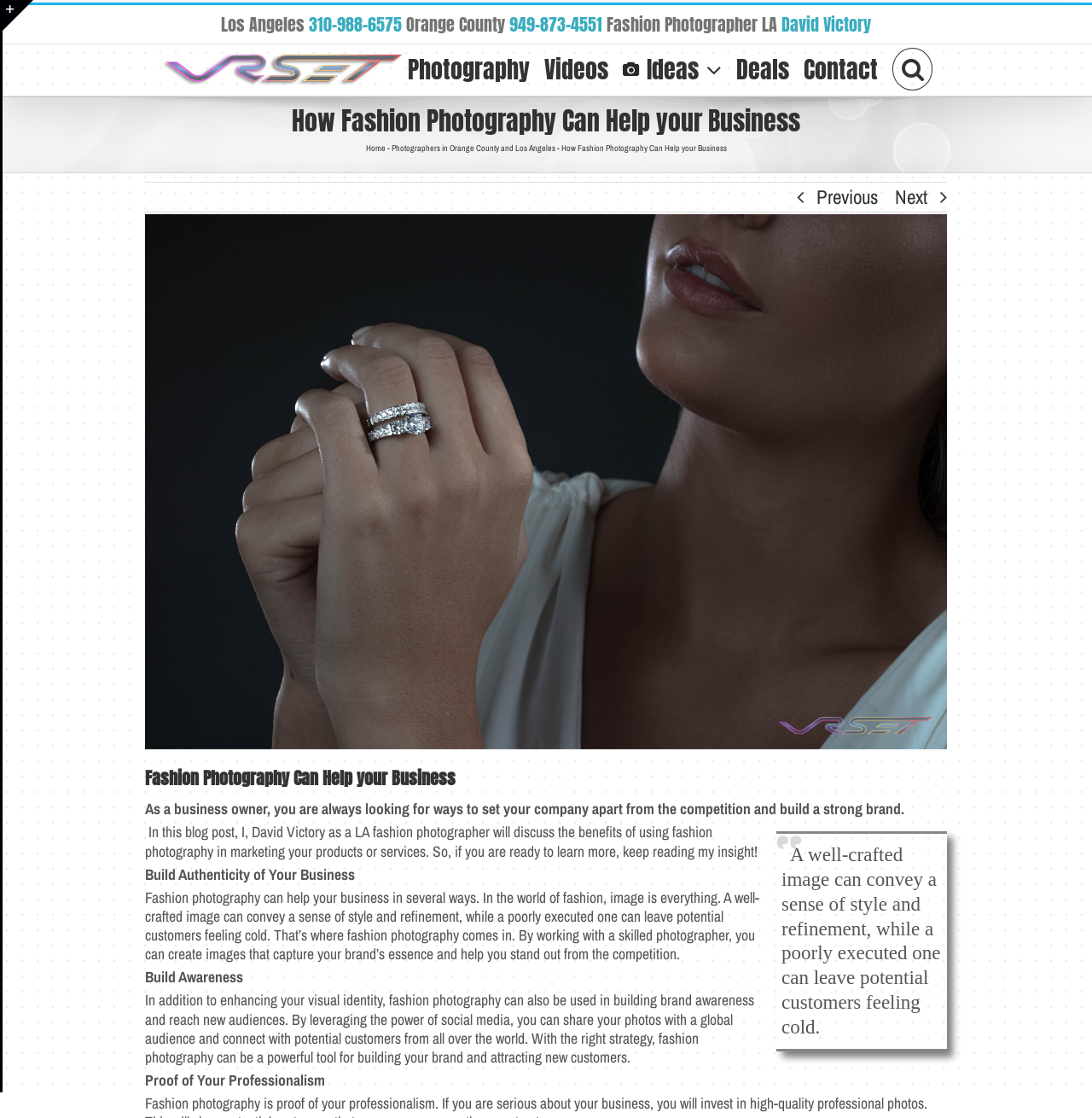Extract the text of the main heading from the webpage.

How Fashion Photography Can Help your Business